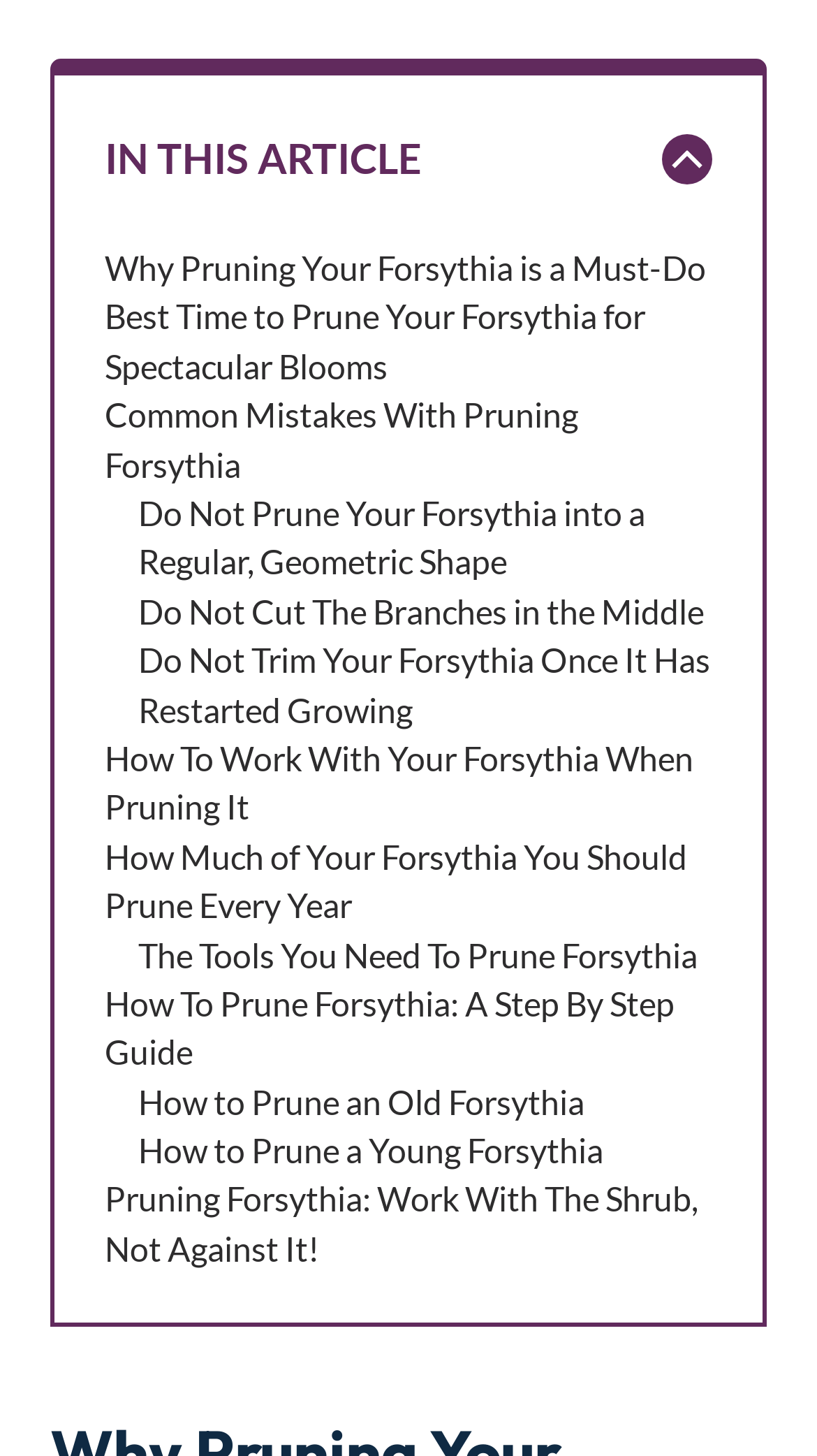Highlight the bounding box of the UI element that corresponds to this description: "Common Mistakes With Pruning Forsythia".

[0.128, 0.271, 0.708, 0.332]